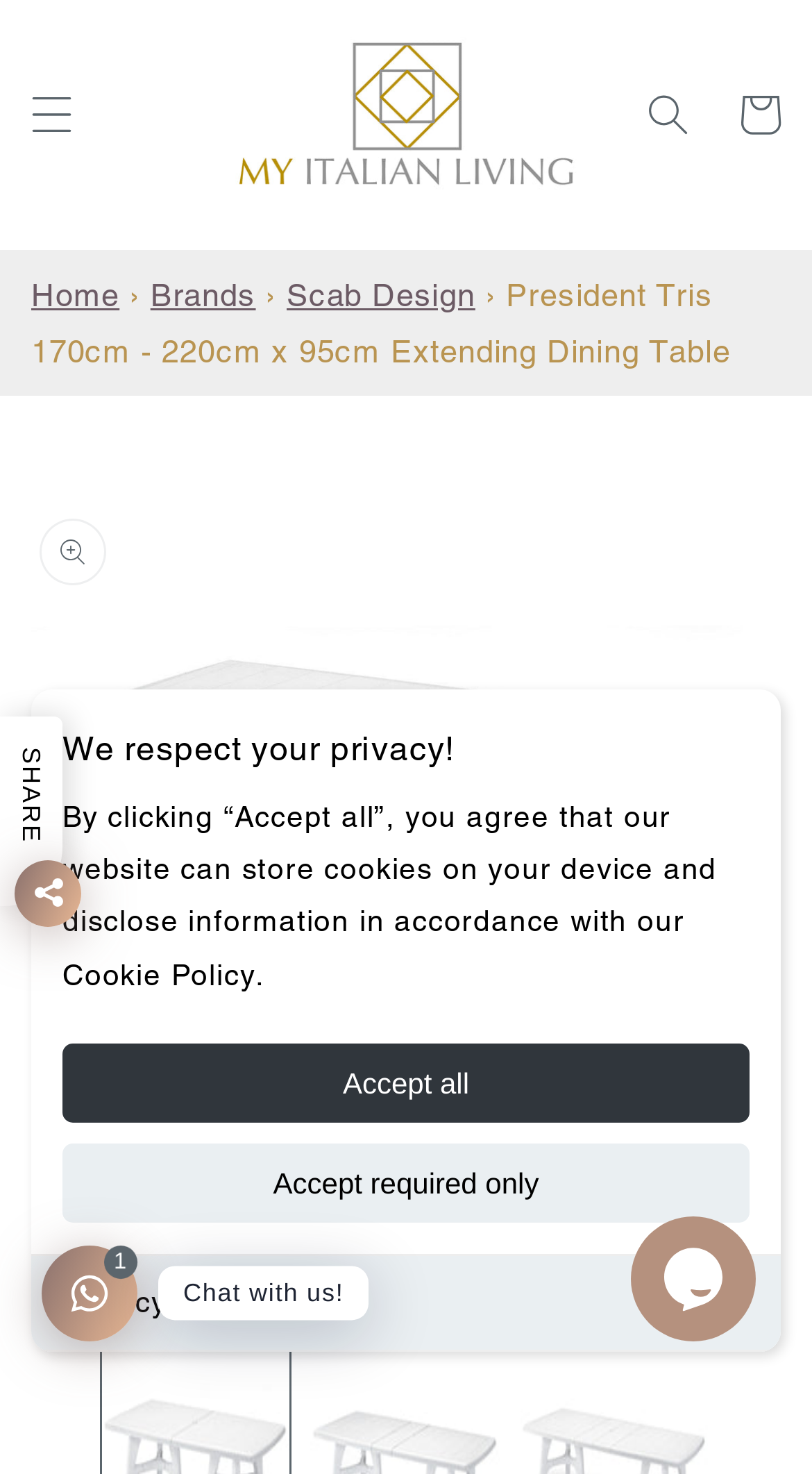Please determine the bounding box coordinates of the area that needs to be clicked to complete this task: 'Go to My Italian Living homepage'. The coordinates must be four float numbers between 0 and 1, formatted as [left, top, right, bottom].

[0.269, 0.014, 0.731, 0.141]